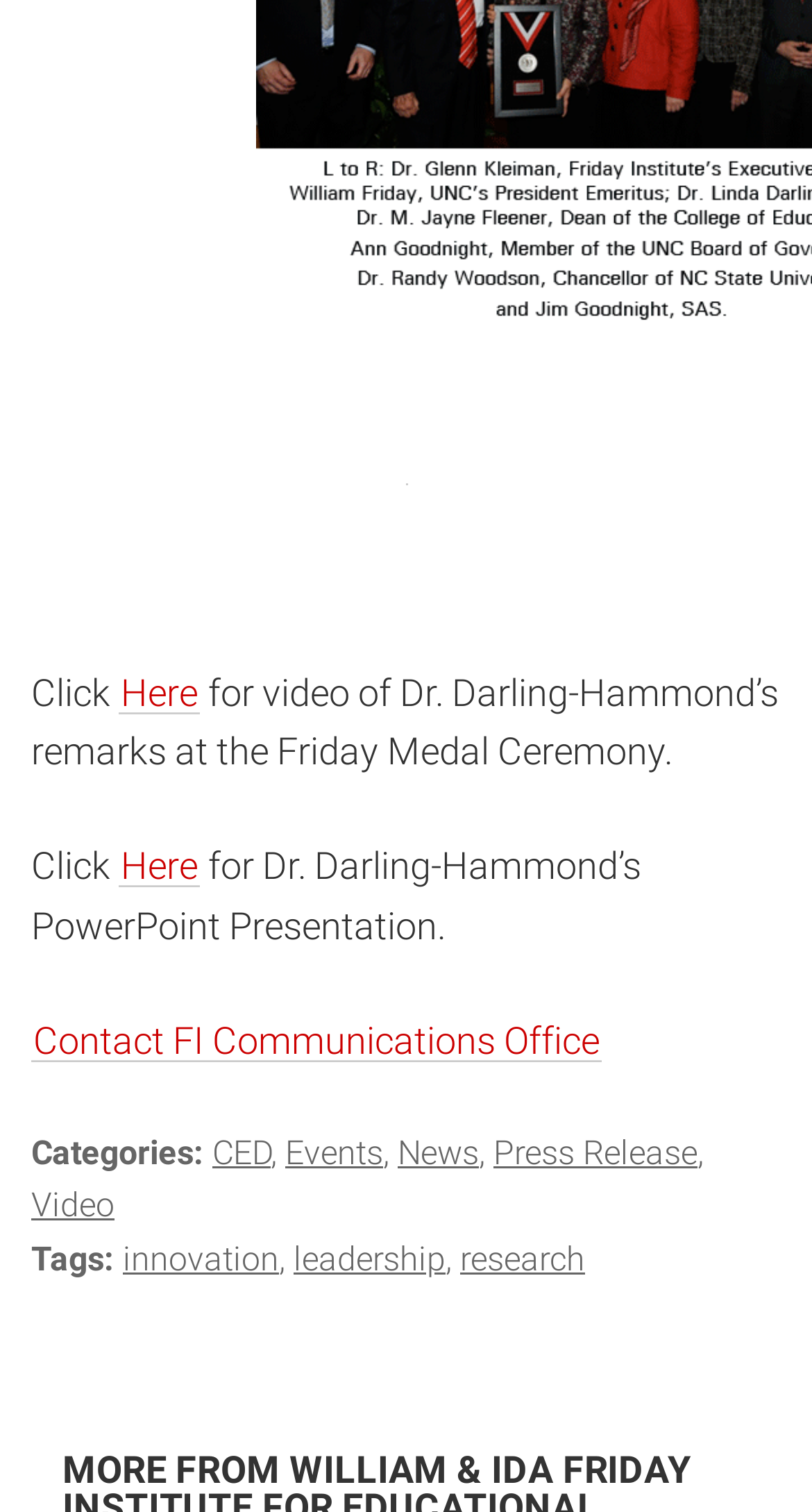Please specify the bounding box coordinates of the area that should be clicked to accomplish the following instruction: "Click for video of Dr. Darling-Hammond’s remarks at the Friday Medal Ceremony.". The coordinates should consist of four float numbers between 0 and 1, i.e., [left, top, right, bottom].

[0.146, 0.443, 0.246, 0.472]